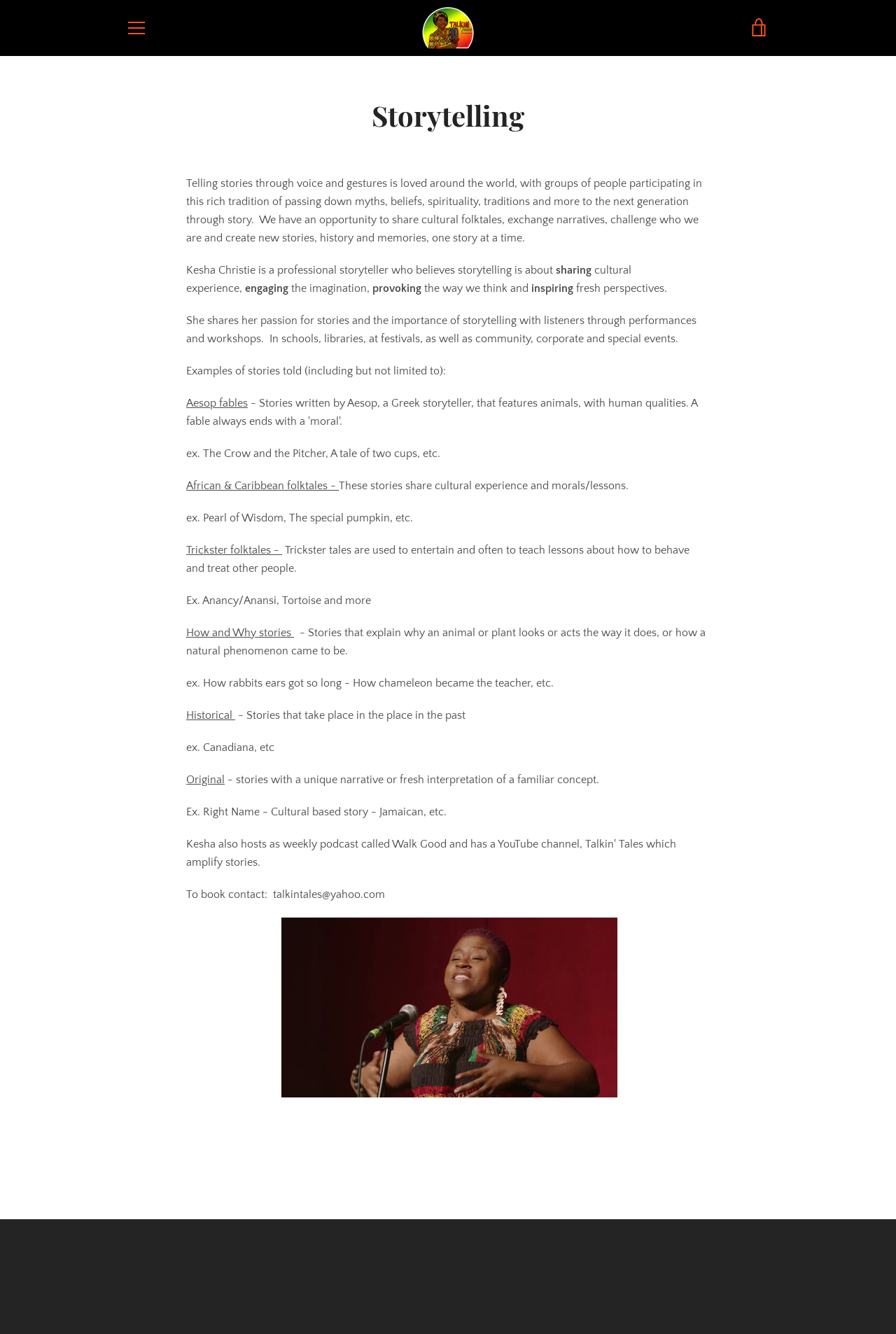Identify the bounding box for the UI element described as: "View cart". The coordinates should be four float numbers between 0 and 1, i.e., [left, top, right, bottom].

[0.828, 0.008, 0.867, 0.034]